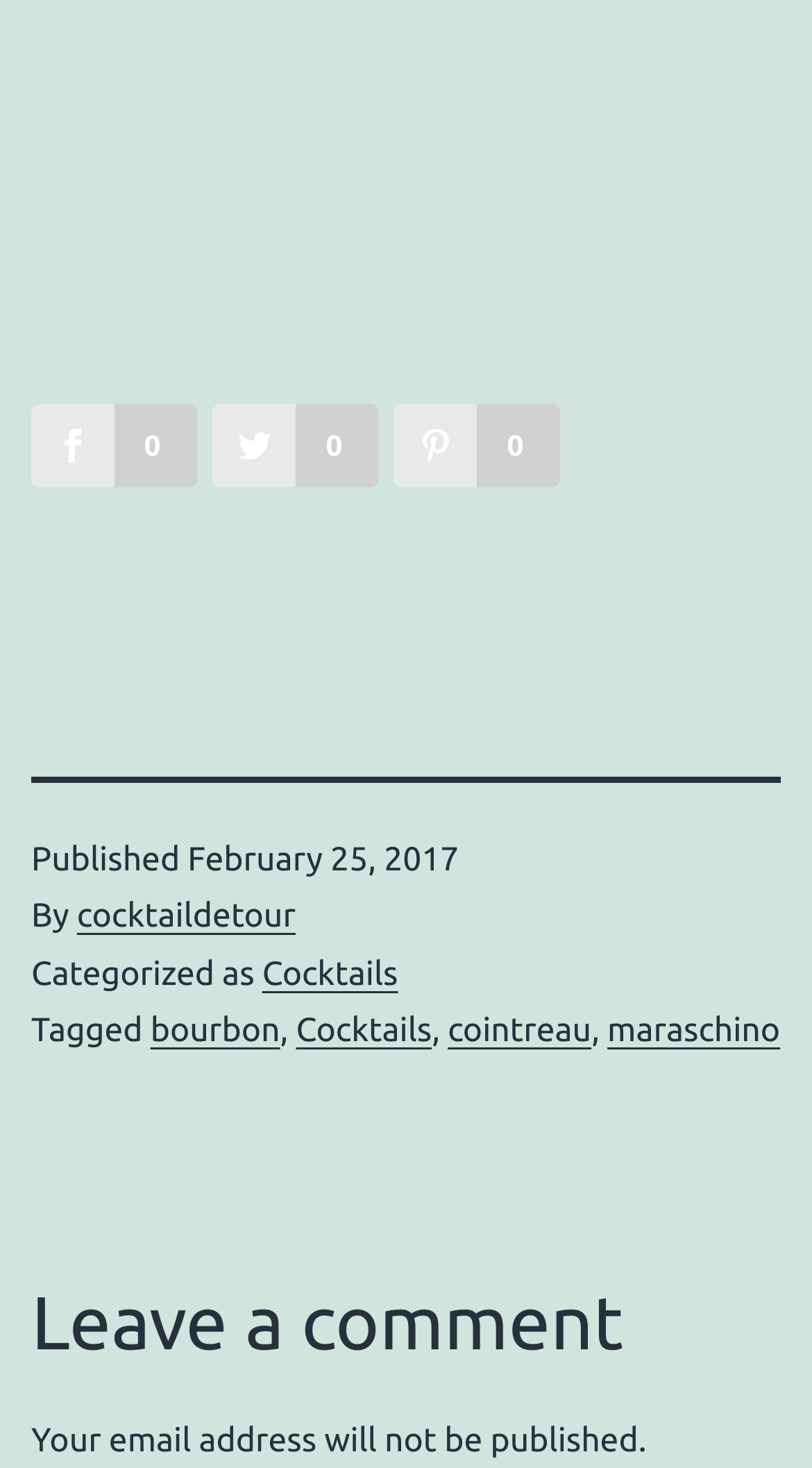Please provide a one-word or phrase answer to the question: 
What is the date of the publication?

February 25, 2017